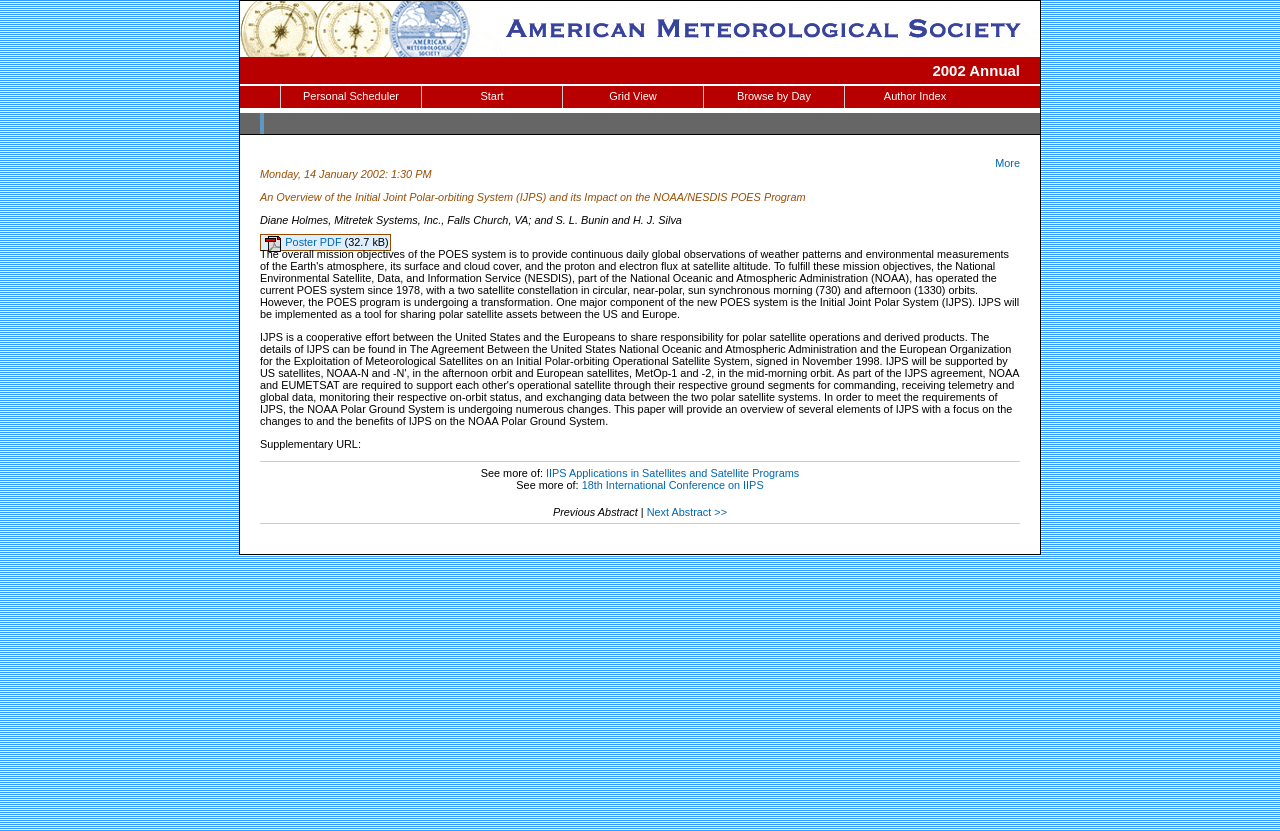Analyze the image and answer the question with as much detail as possible: 
What is the next abstract?

I found the link to the next abstract by looking at the link element with the text 'Next Abstract >>' which is located at the bottom of the webpage.